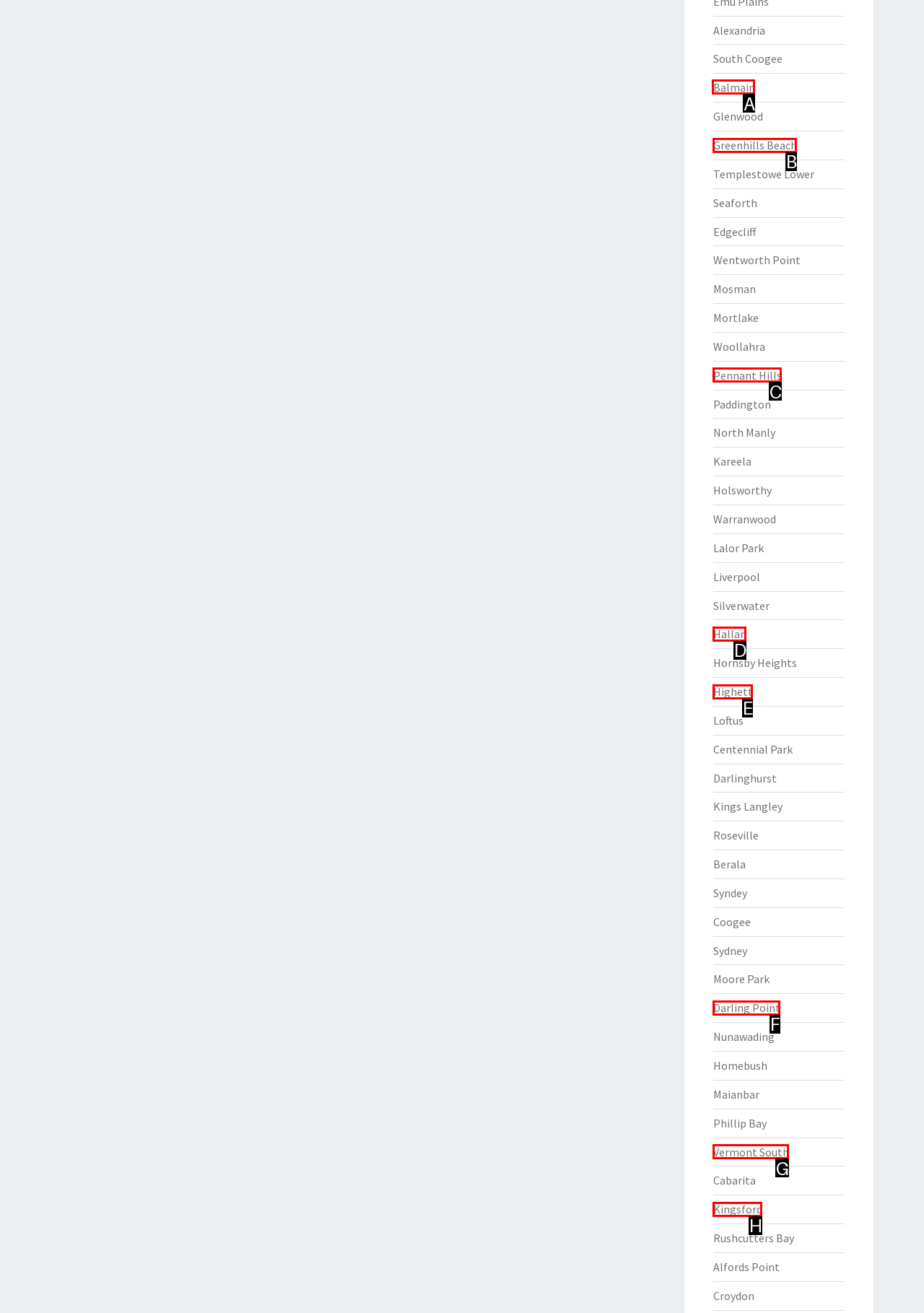Identify the correct option to click in order to complete this task: Go to Balmain
Answer with the letter of the chosen option directly.

A